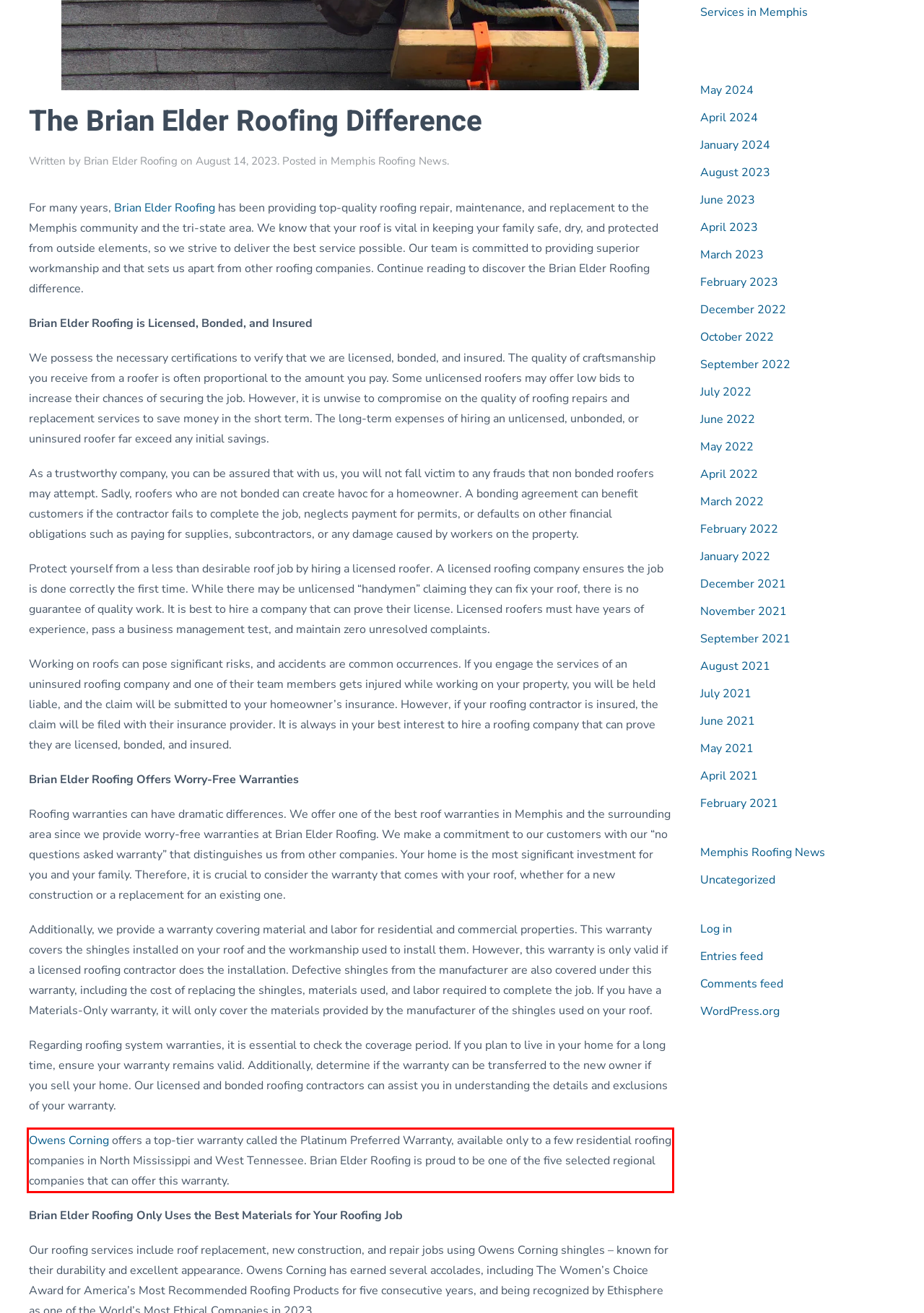Examine the webpage screenshot, find the red bounding box, and extract the text content within this marked area.

Owens Corning offers a top-tier warranty called the Platinum Preferred Warranty, available only to a few residential roofing companies in North Mississippi and West Tennessee. Brian Elder Roofing is proud to be one of the five selected regional companies that can offer this warranty.